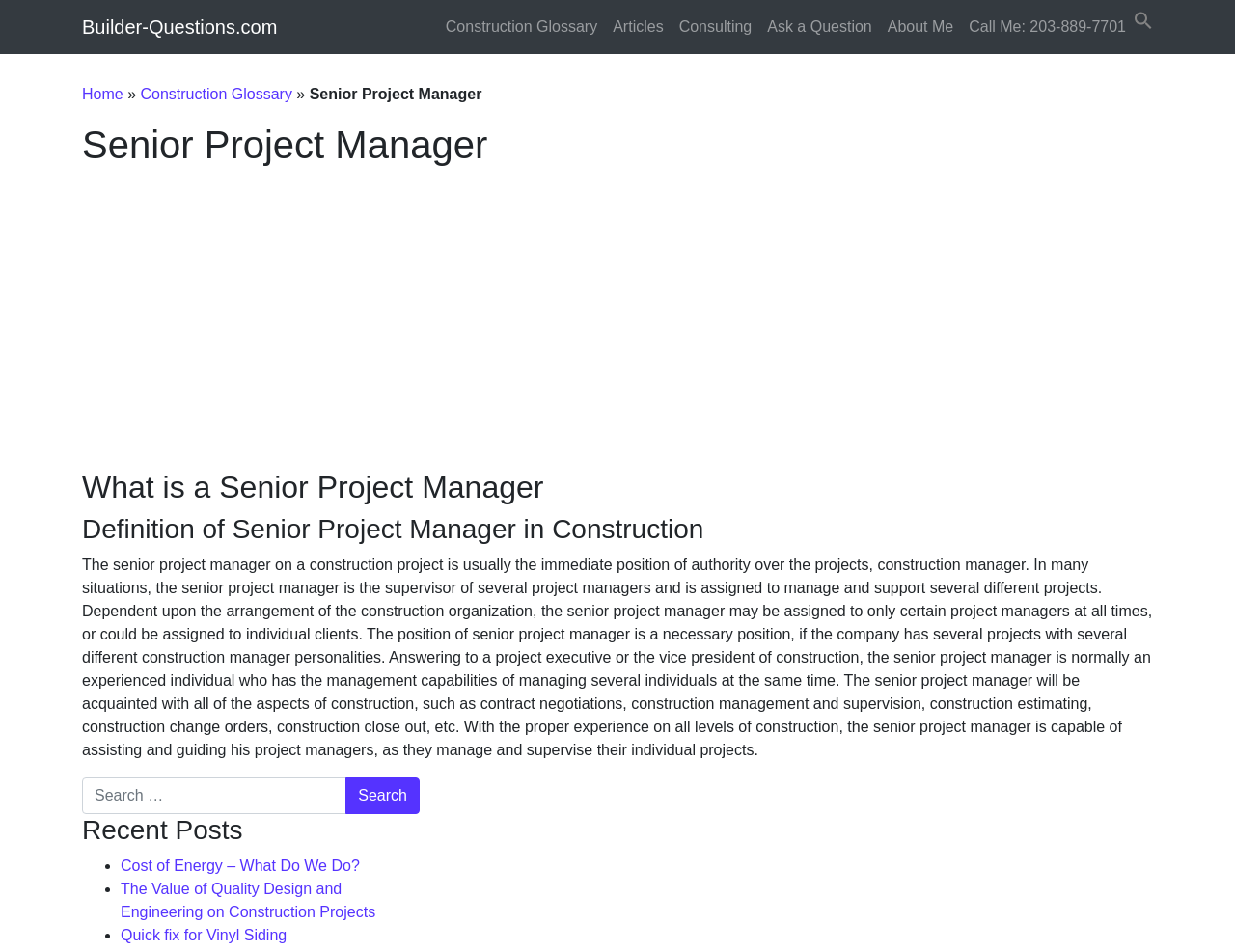Show the bounding box coordinates for the element that needs to be clicked to execute the following instruction: "Read the 'What is a Senior Project Manager' section". Provide the coordinates in the form of four float numbers between 0 and 1, i.e., [left, top, right, bottom].

[0.066, 0.492, 0.934, 0.531]